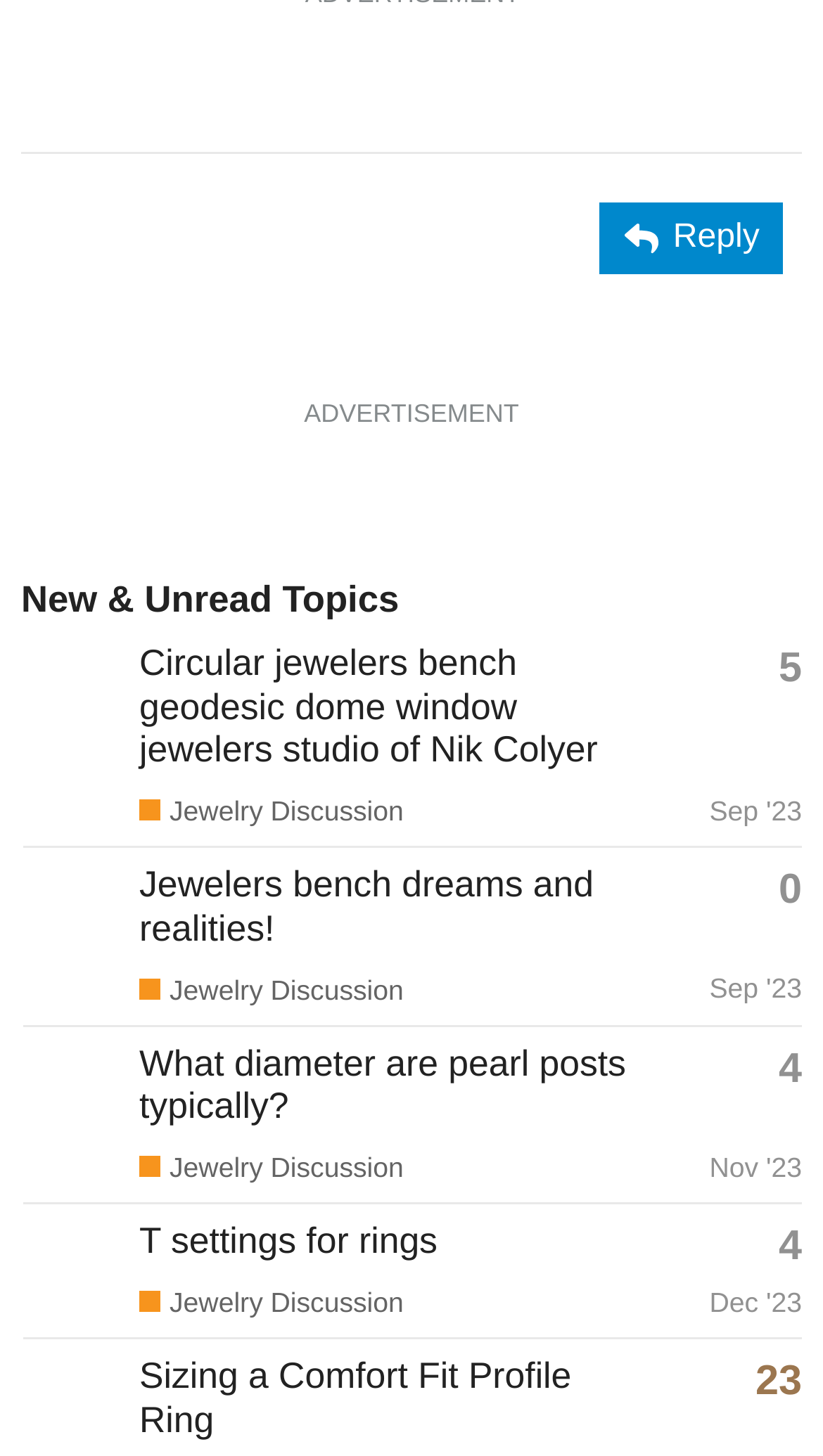Specify the bounding box coordinates of the area to click in order to follow the given instruction: "Read the topic 'Sizing a Comfort Fit Profile Ring'."

[0.169, 0.93, 0.694, 0.989]